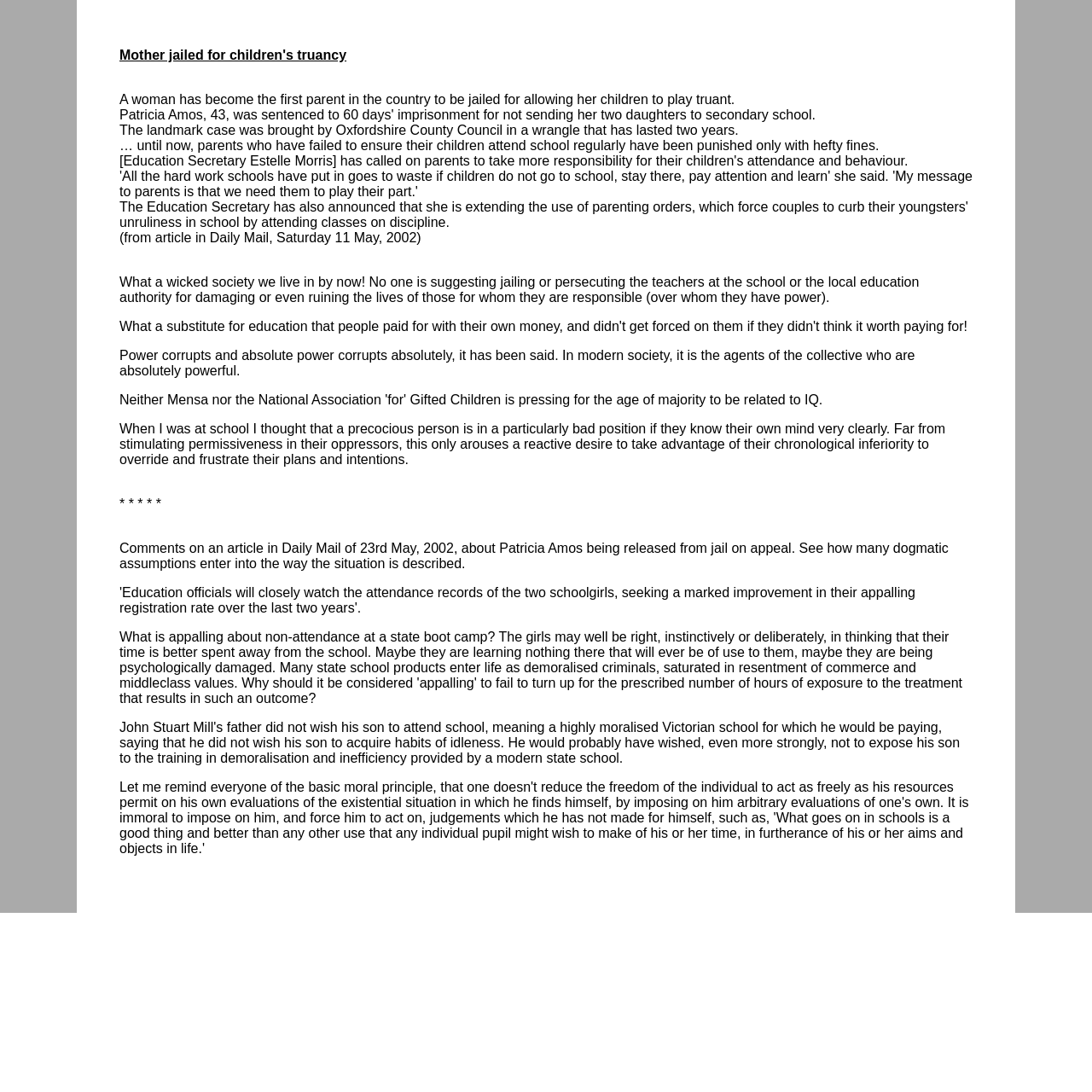What is the author's opinion on the education system?
Carefully examine the image and provide a detailed answer to the question.

The author's opinion on the education system appears to be negative, as they criticize the authorities for not taking responsibility for the education of children and instead punishing parents for truancy, and also express concerns about the power dynamics between teachers and students.